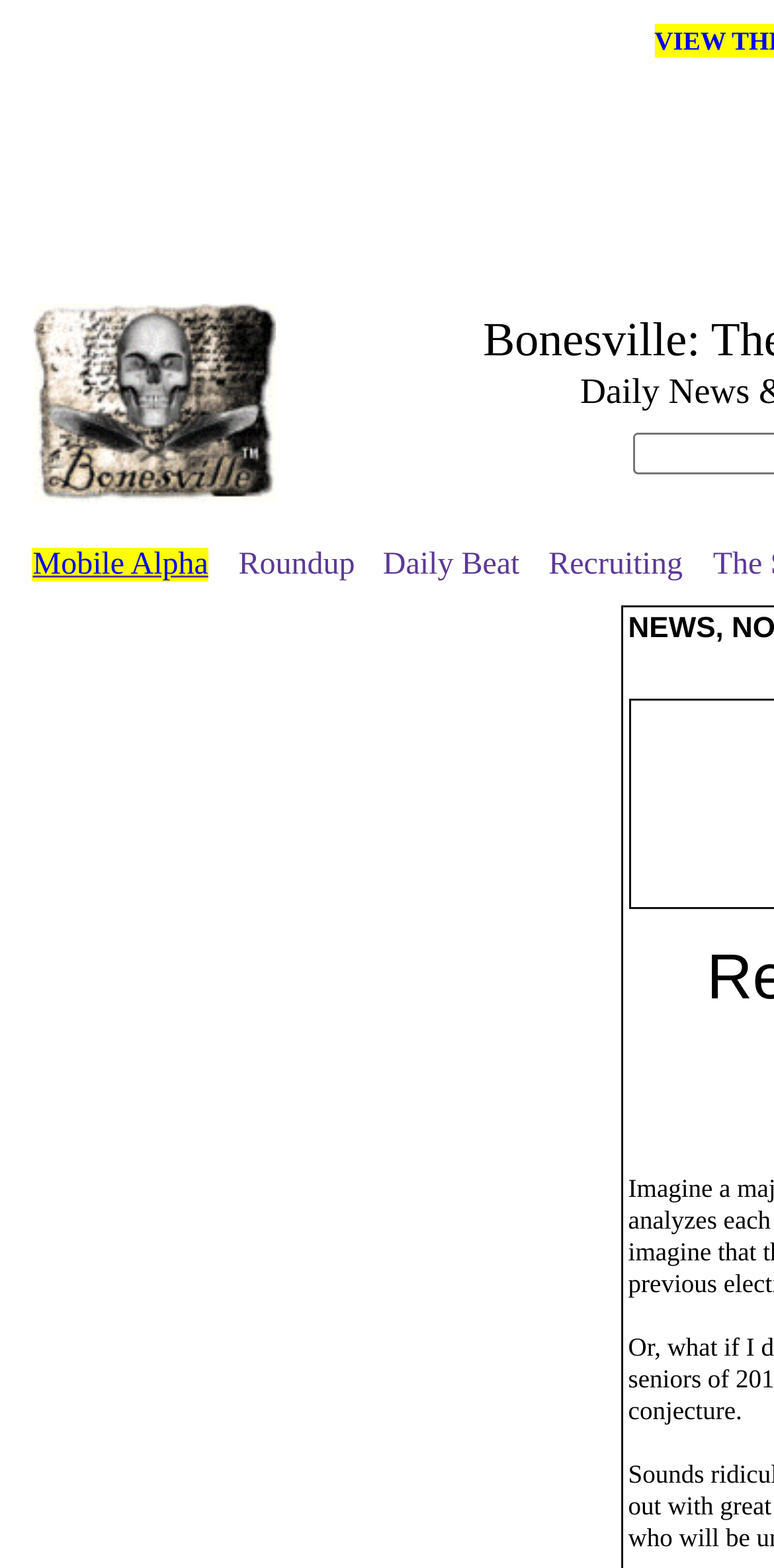Locate the bounding box of the UI element with the following description: "Mobile Alpha".

[0.042, 0.349, 0.269, 0.371]